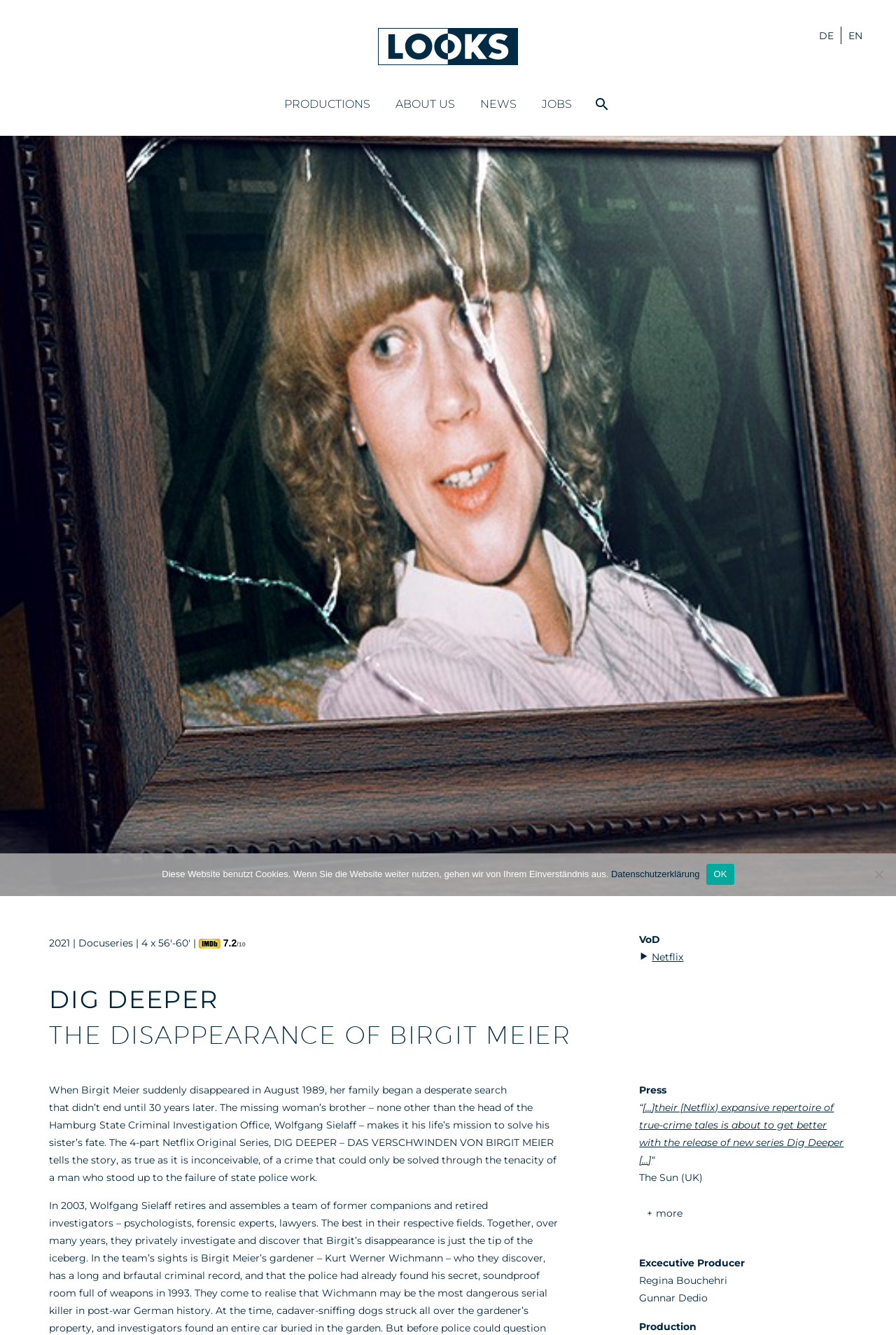Locate the bounding box of the UI element with the following description: "parent_node: 7.2/10".

[0.222, 0.702, 0.249, 0.711]